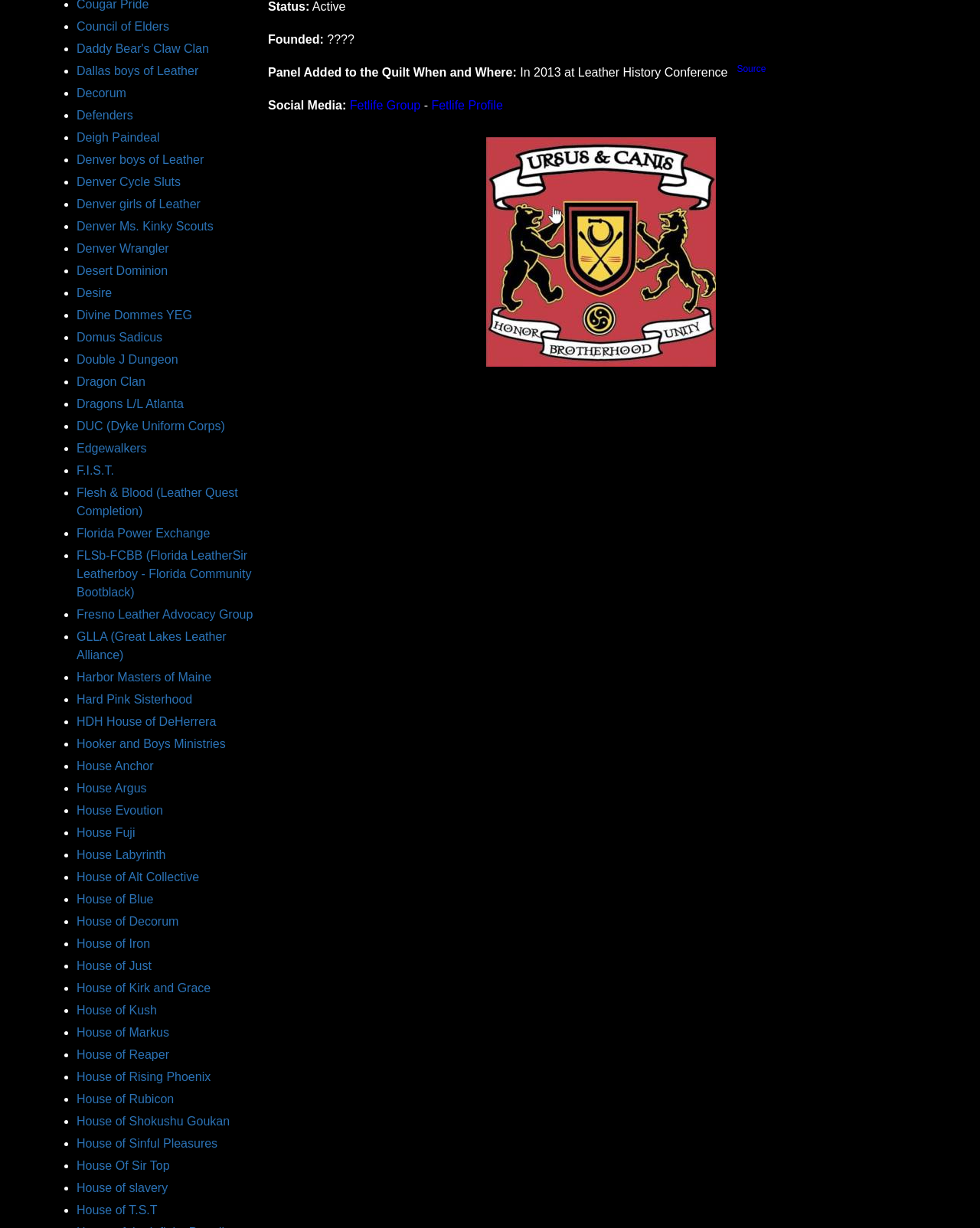Identify the bounding box coordinates for the region of the element that should be clicked to carry out the instruction: "Learn about Denver Ms. Kinky Scouts". The bounding box coordinates should be four float numbers between 0 and 1, i.e., [left, top, right, bottom].

[0.078, 0.179, 0.218, 0.189]